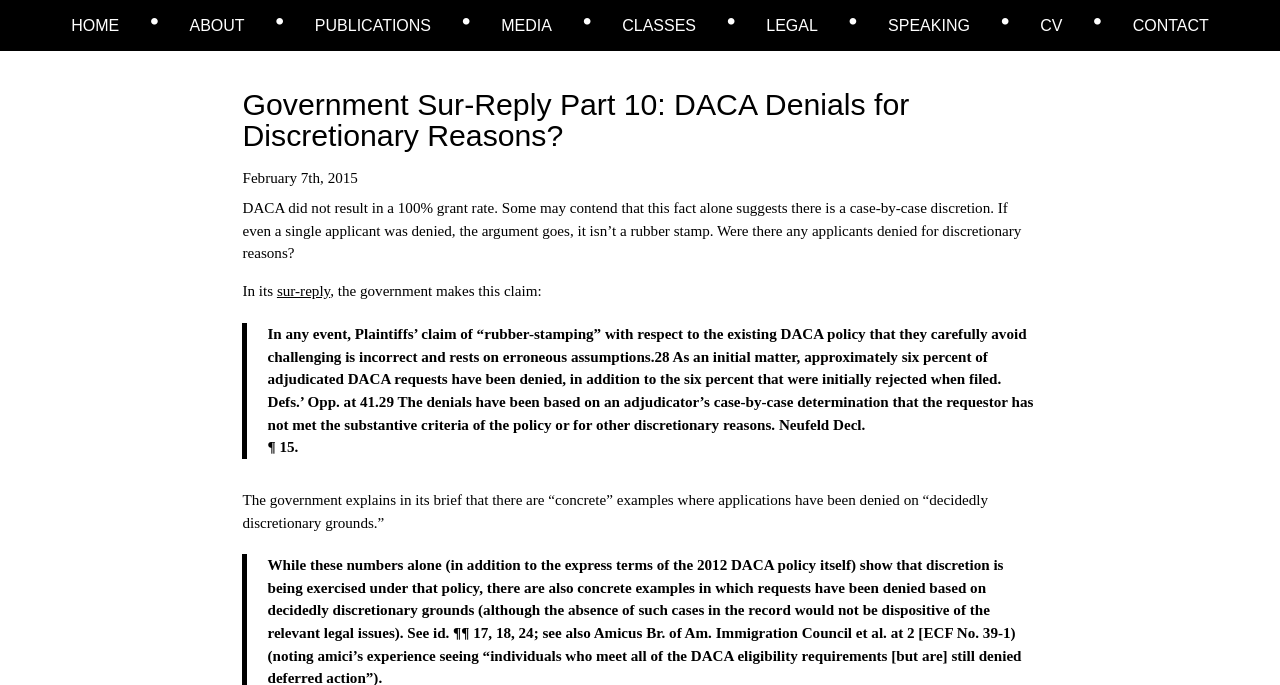Please identify the bounding box coordinates of the clickable area that will fulfill the following instruction: "contact the author". The coordinates should be in the format of four float numbers between 0 and 1, i.e., [left, top, right, bottom].

[0.842, 0.059, 0.902, 0.083]